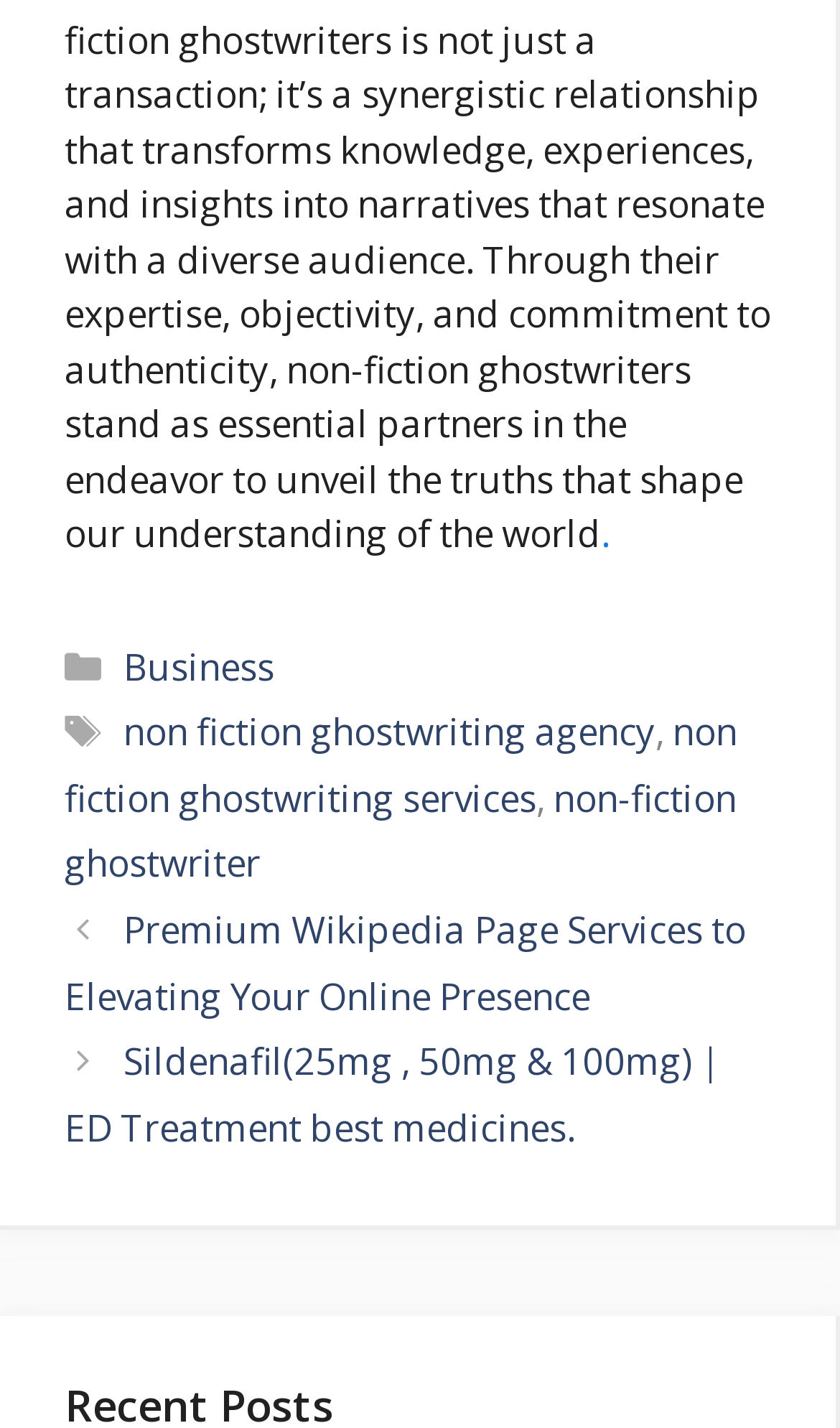Identify the bounding box coordinates of the HTML element based on this description: "Donald Norman".

None